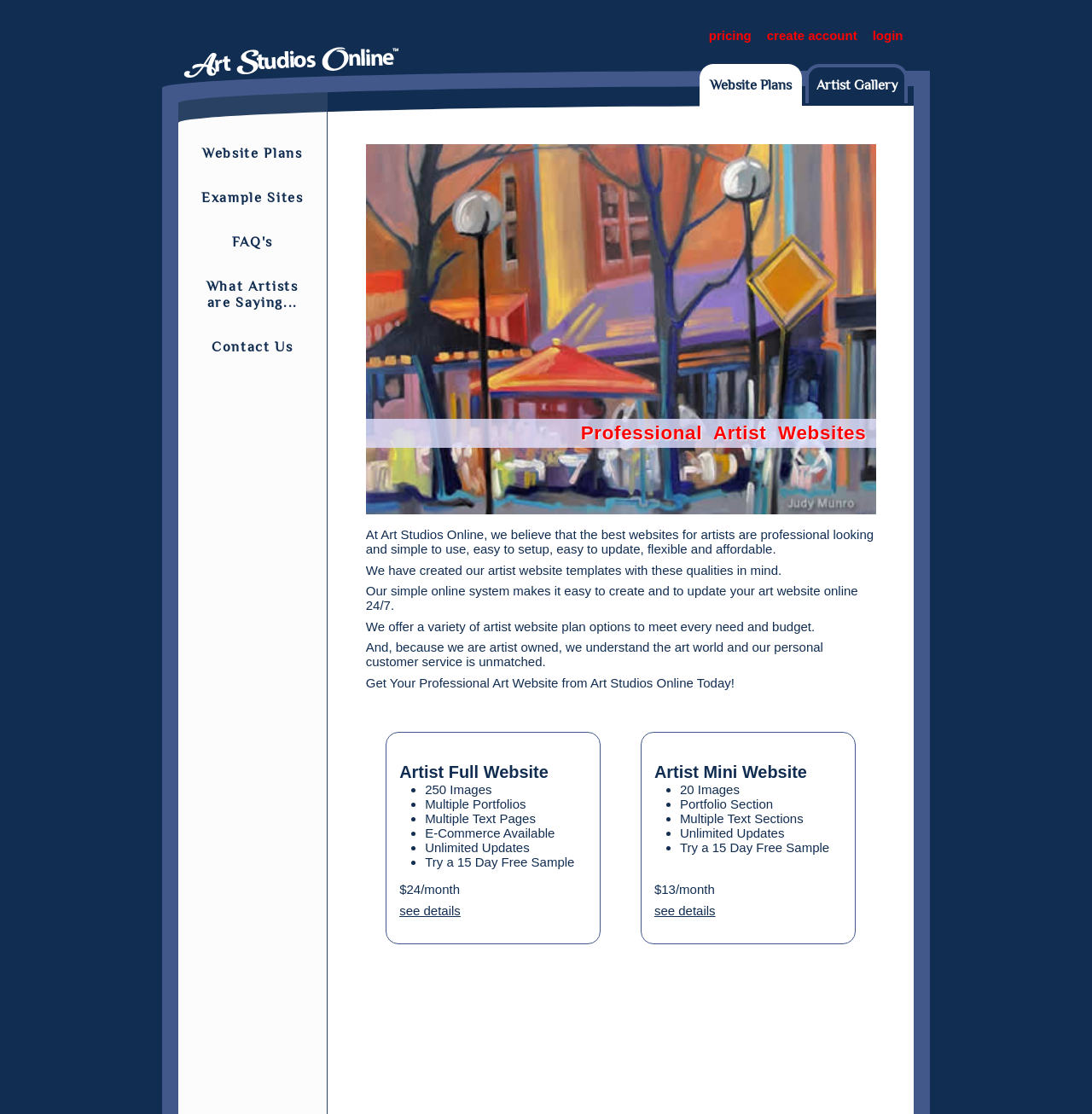Find the bounding box coordinates of the element I should click to carry out the following instruction: "View website plans".

[0.64, 0.057, 0.734, 0.114]